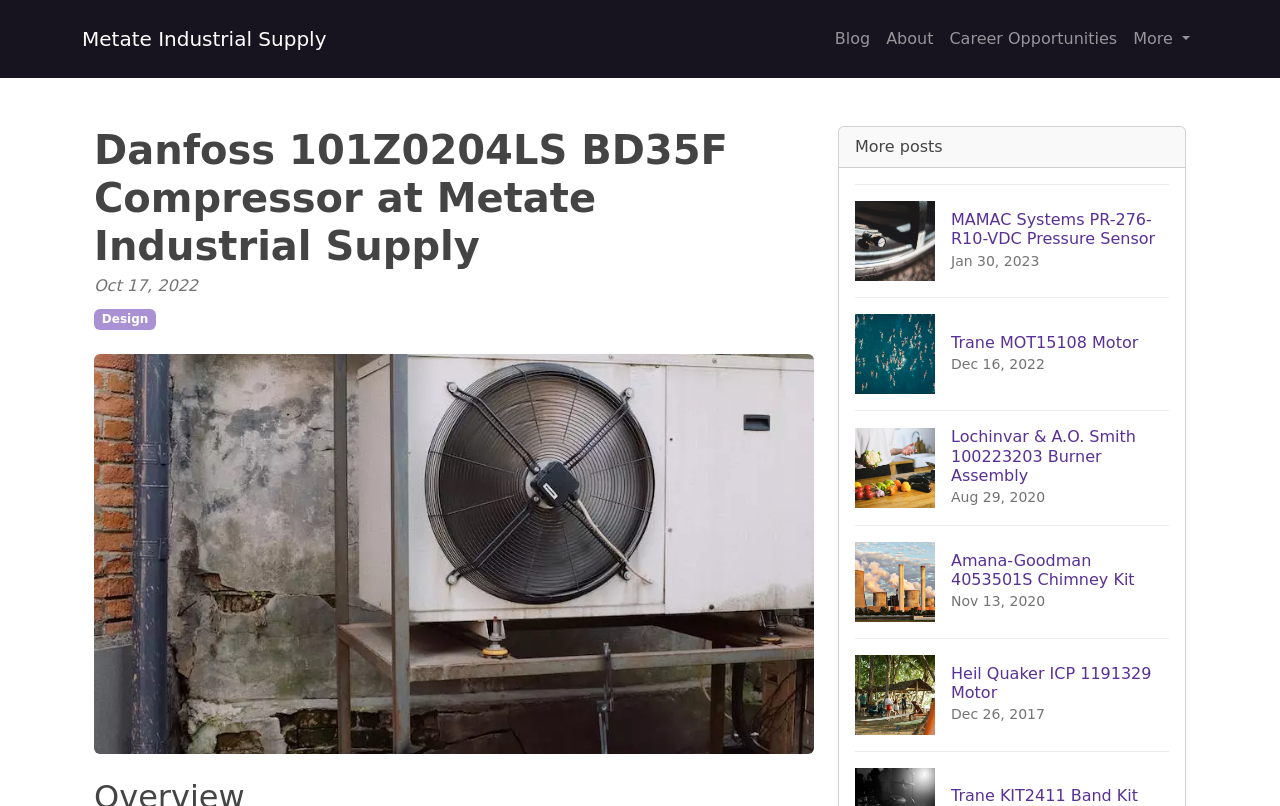From the screenshot, find the bounding box of the UI element matching this description: "Design". Supply the bounding box coordinates in the form [left, top, right, bottom], each a float between 0 and 1.

[0.073, 0.384, 0.122, 0.409]